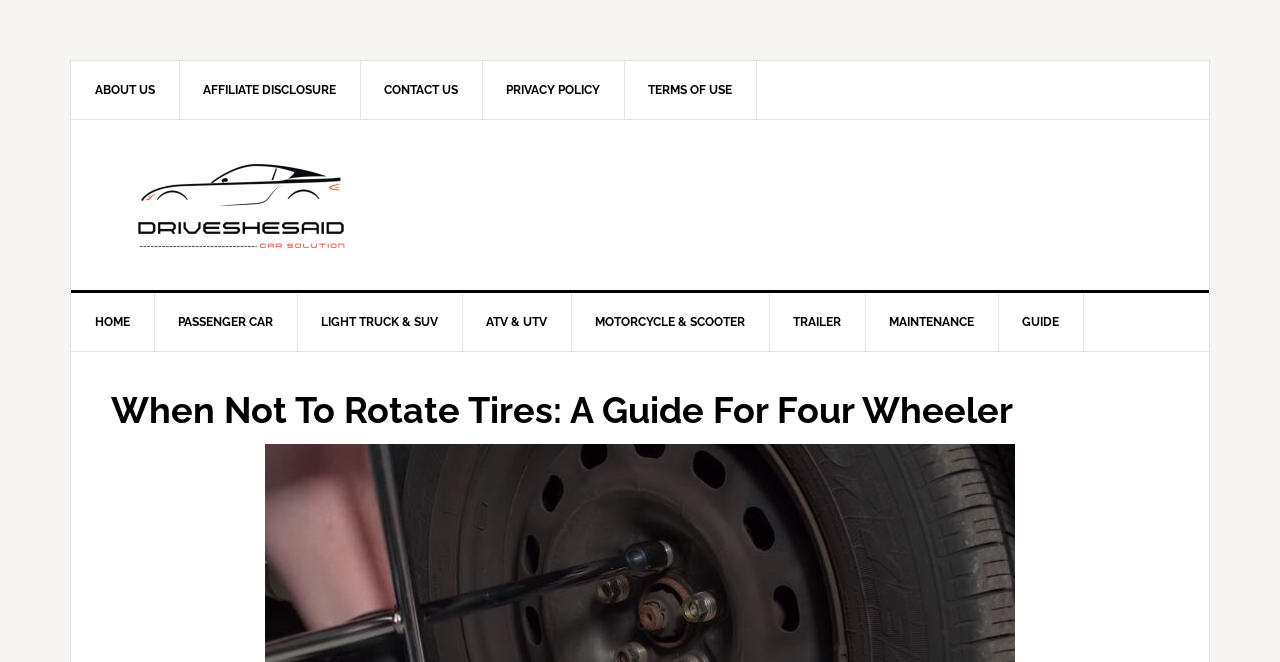Please identify the bounding box coordinates of the element that needs to be clicked to perform the following instruction: "read When Not To Rotate Tires guide".

[0.087, 0.592, 0.913, 0.647]